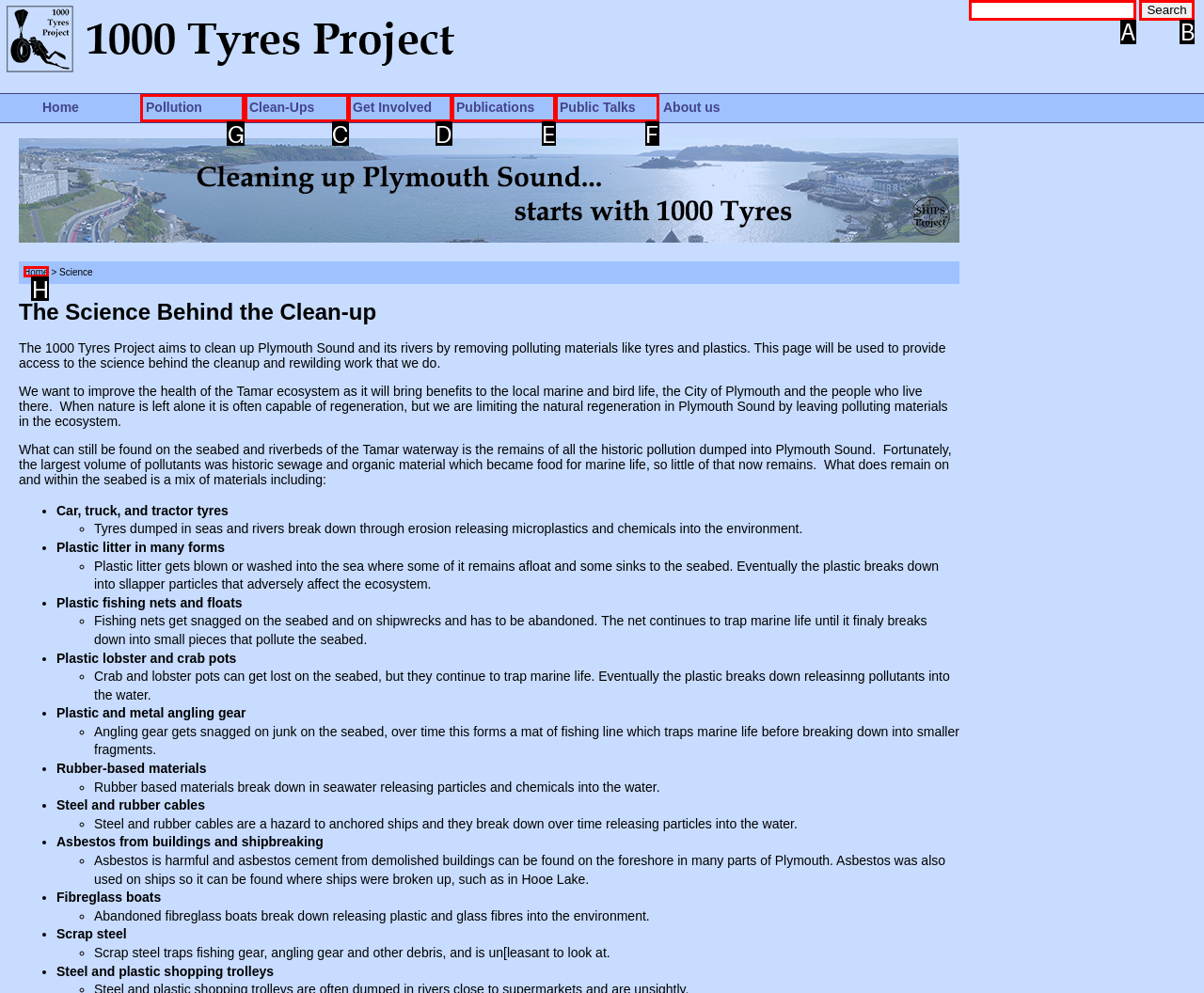For the task: Learn about 'Pollution', specify the letter of the option that should be clicked. Answer with the letter only.

G